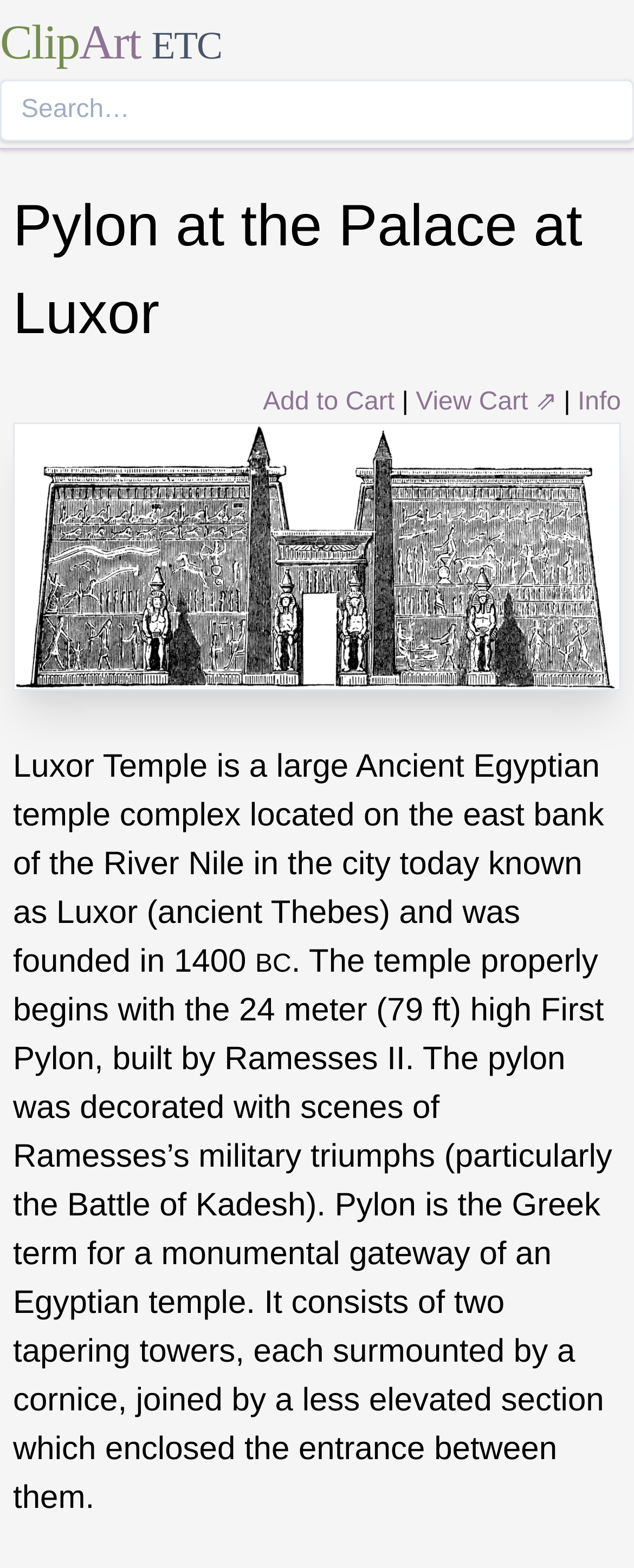What is Luxor Temple located on?
Refer to the image and answer the question using a single word or phrase.

east bank of the River Nile